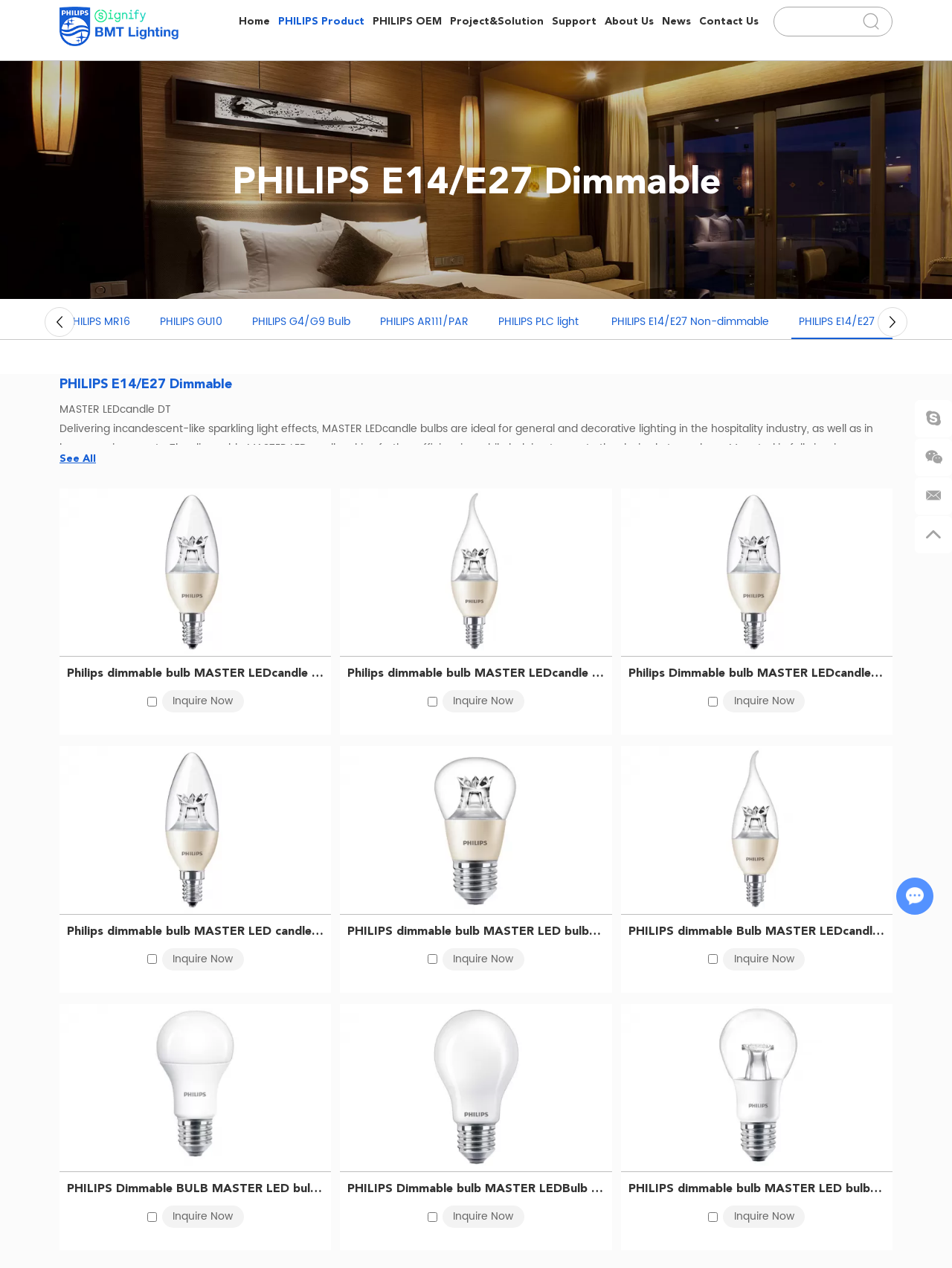Find the UI element described as: "Support" and predict its bounding box coordinates. Ensure the coordinates are four float numbers between 0 and 1, [left, top, right, bottom].

[0.58, 0.005, 0.627, 0.028]